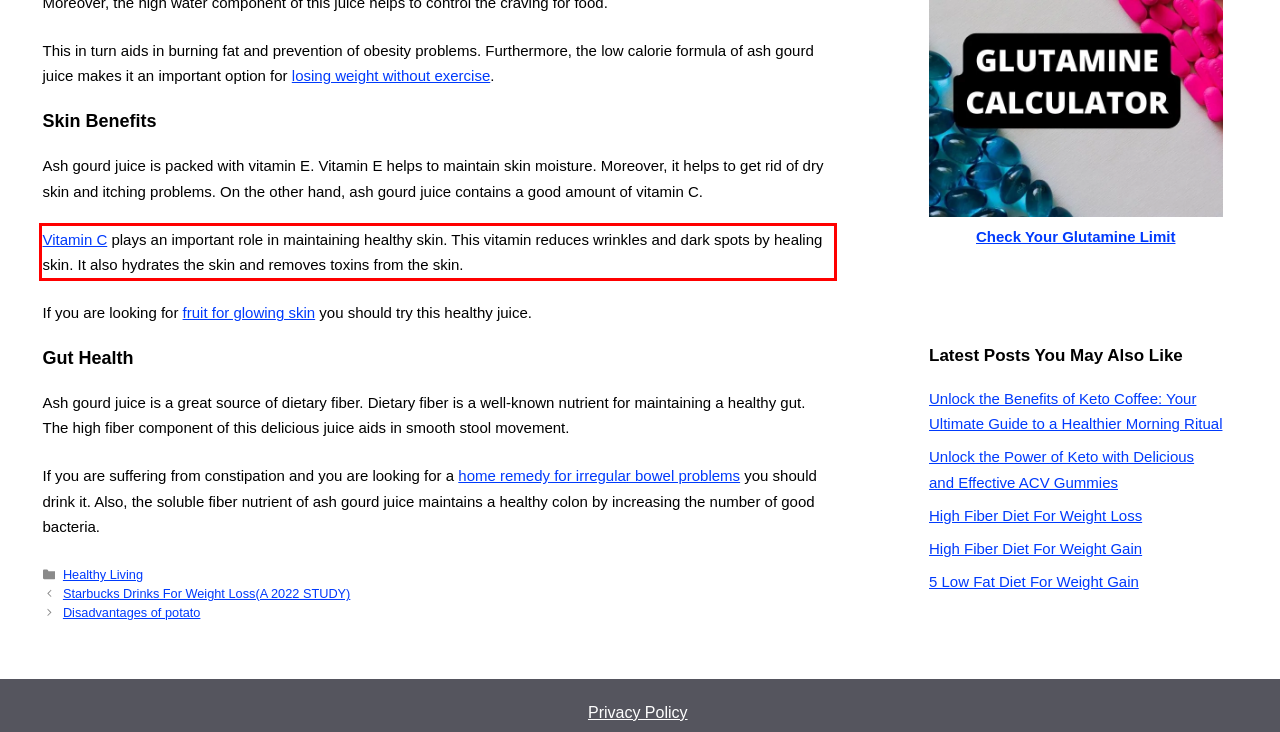You have a screenshot of a webpage, and there is a red bounding box around a UI element. Utilize OCR to extract the text within this red bounding box.

Vitamin C plays an important role in maintaining healthy skin. This vitamin reduces wrinkles and dark spots by healing skin. It also hydrates the skin and removes toxins from the skin.